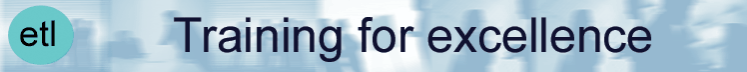Observe the image and answer the following question in detail: What is the background of the banner composed of?

The background of the banner is a soft blue gradient, which provides a calming and inviting atmosphere, and it also features abstract silhouettes of people, adding a sense of human connection and community to the design.